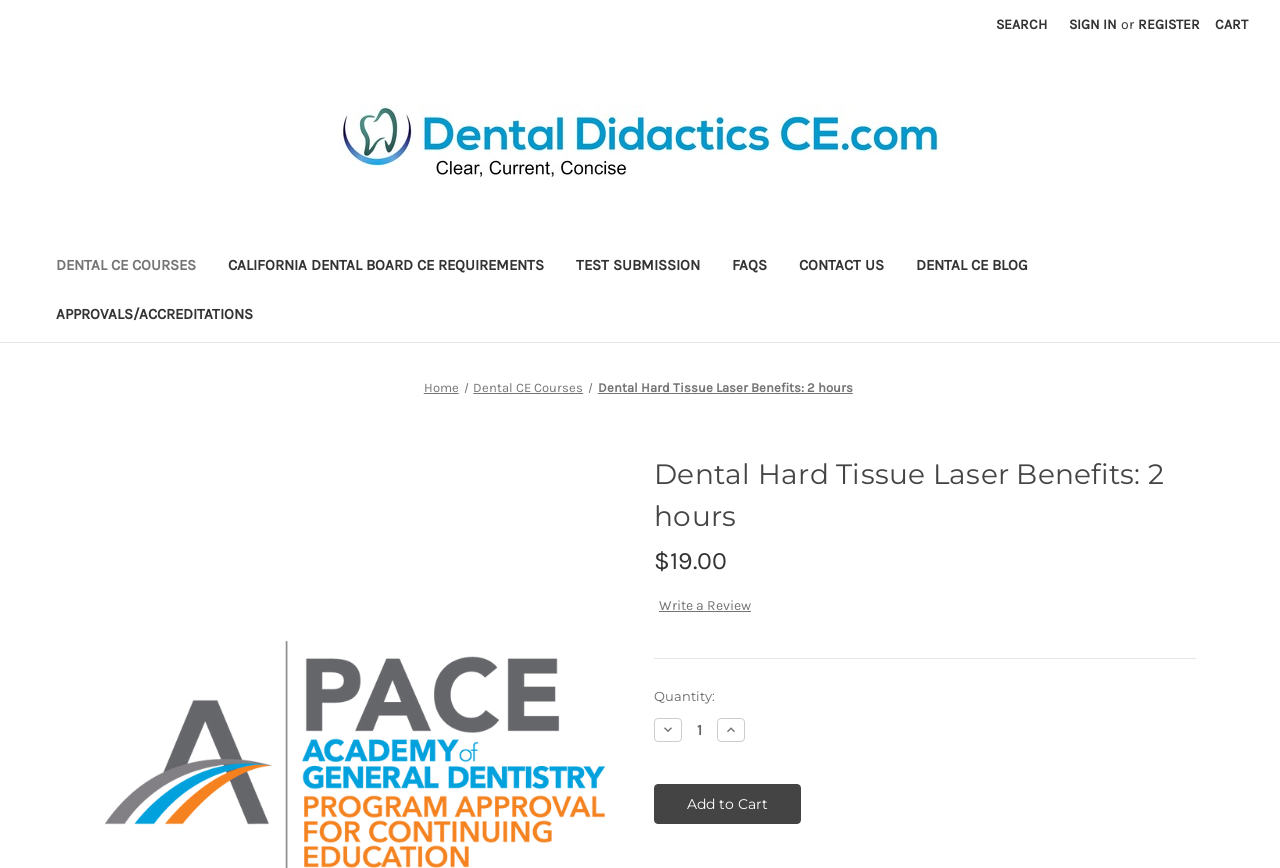Answer with a single word or phrase: 
What is the default quantity of the course in the cart?

1